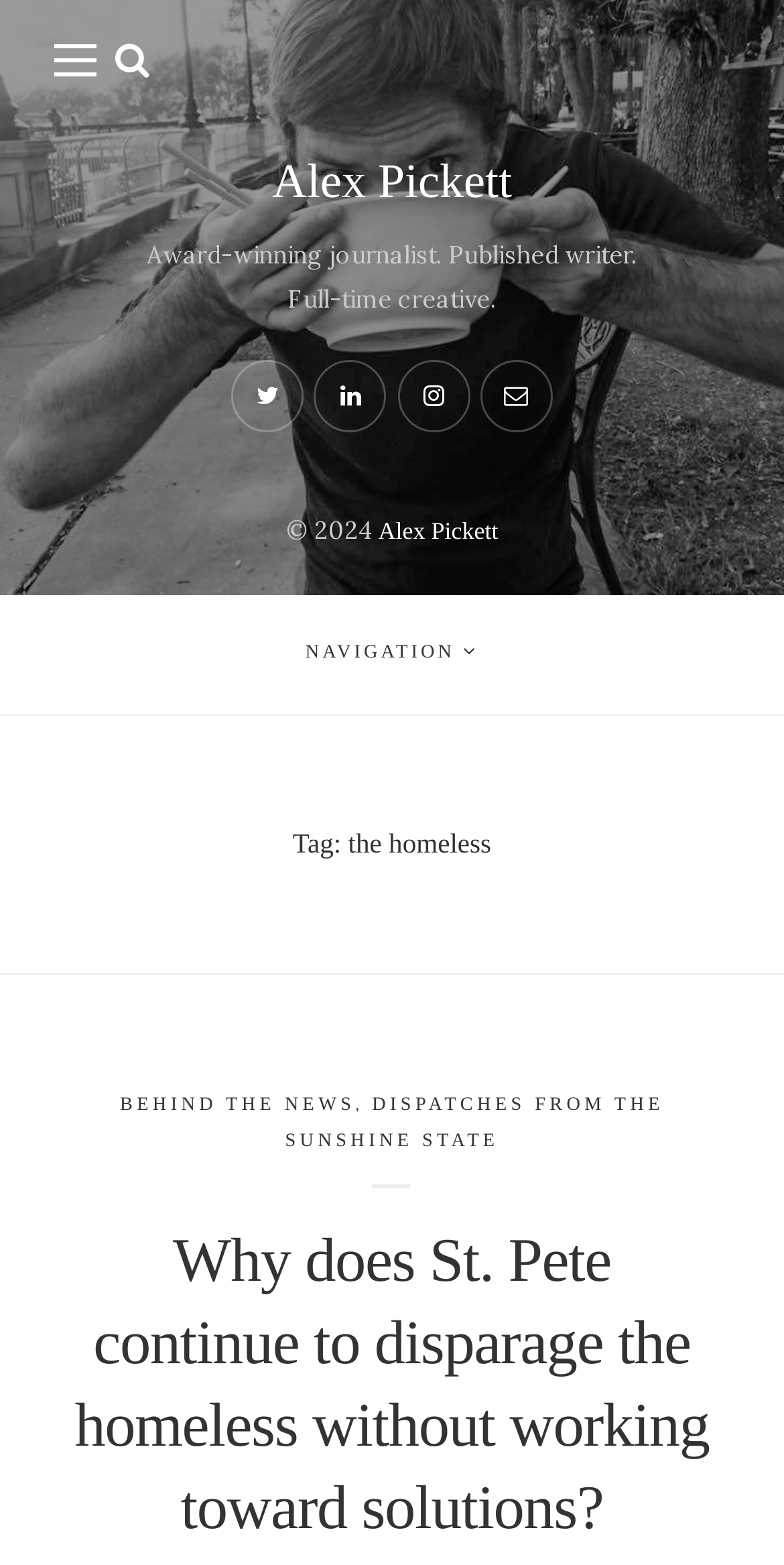How many tags are present?
Could you answer the question in a detailed manner, providing as much information as possible?

There are two link elements 'BEHIND THE NEWS' and 'DISPATCHES FROM THE SUNSHINE STATE' located at [0.153, 0.7, 0.453, 0.713] and [0.364, 0.7, 0.847, 0.736] respectively, which are likely to be tags.